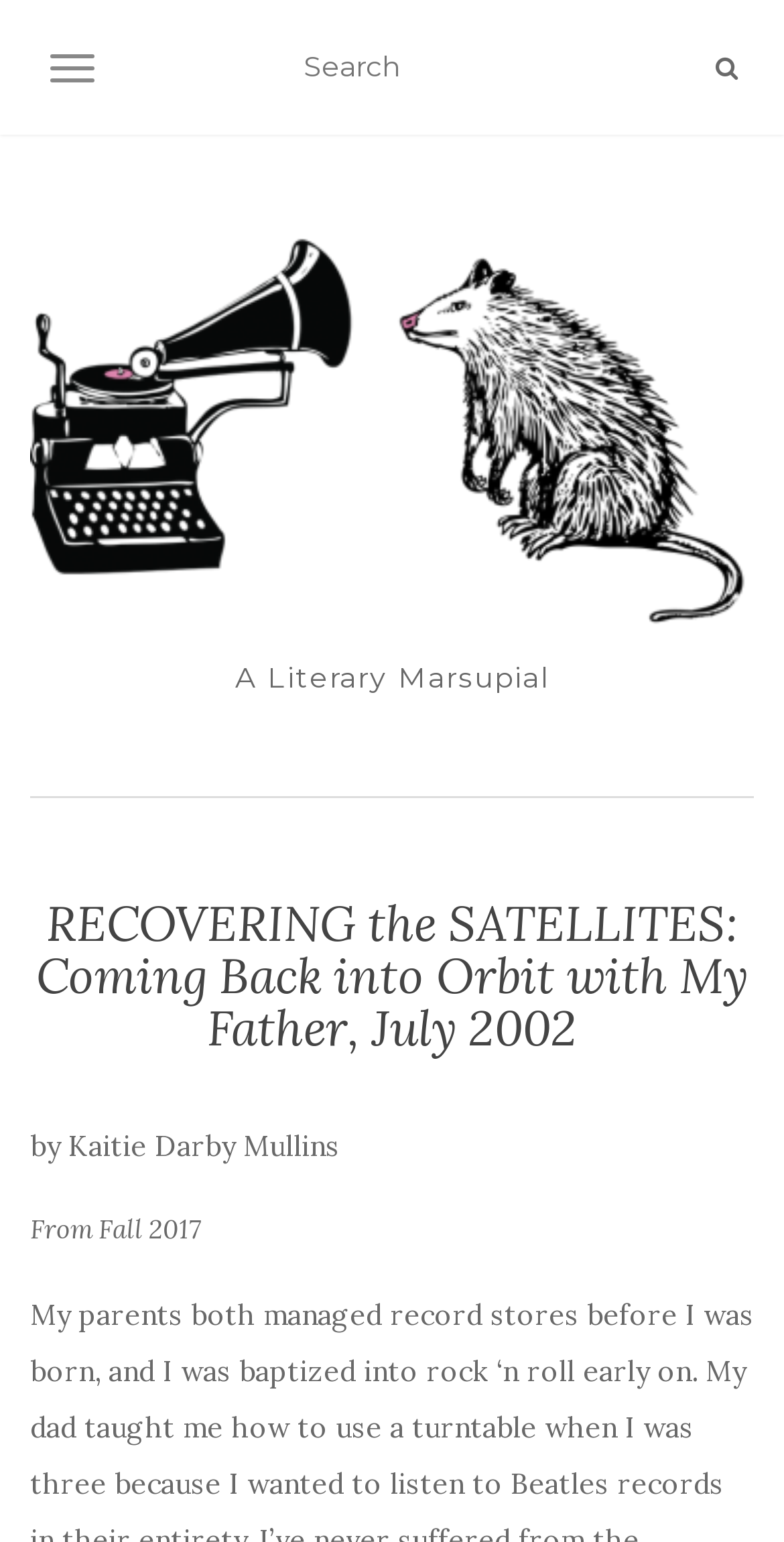What is the name of the literary magazine?
Using the screenshot, give a one-word or short phrase answer.

OPOSSUM